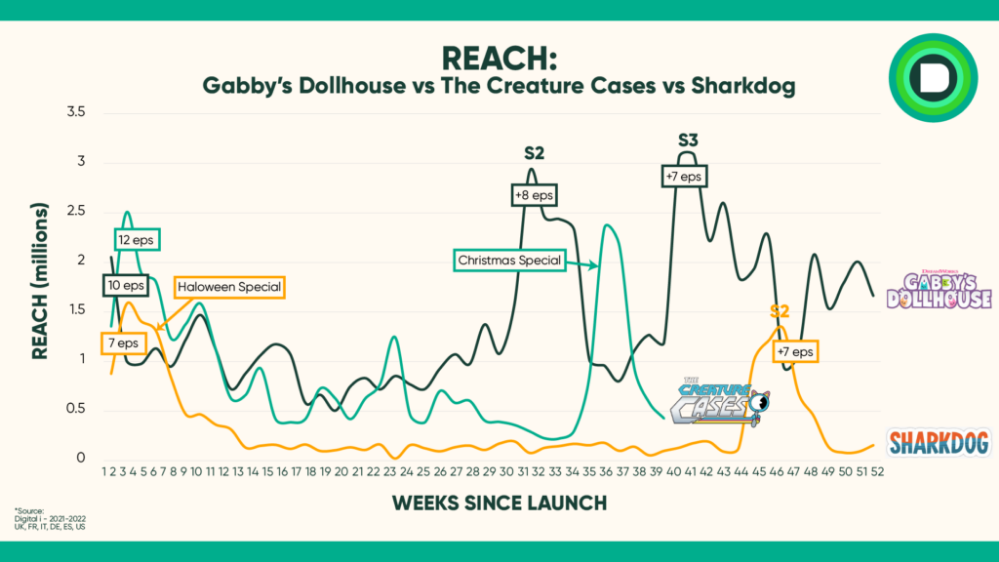Examine the screenshot and answer the question in as much detail as possible: What contributes to the notable spikes in The Creature Cases' viewer base?

The caption explains that The Creature Cases, represented by the dark teal line, maintains a consistent viewer base with notable spikes, which are attributed to its special episodes, including additional content in its second season.